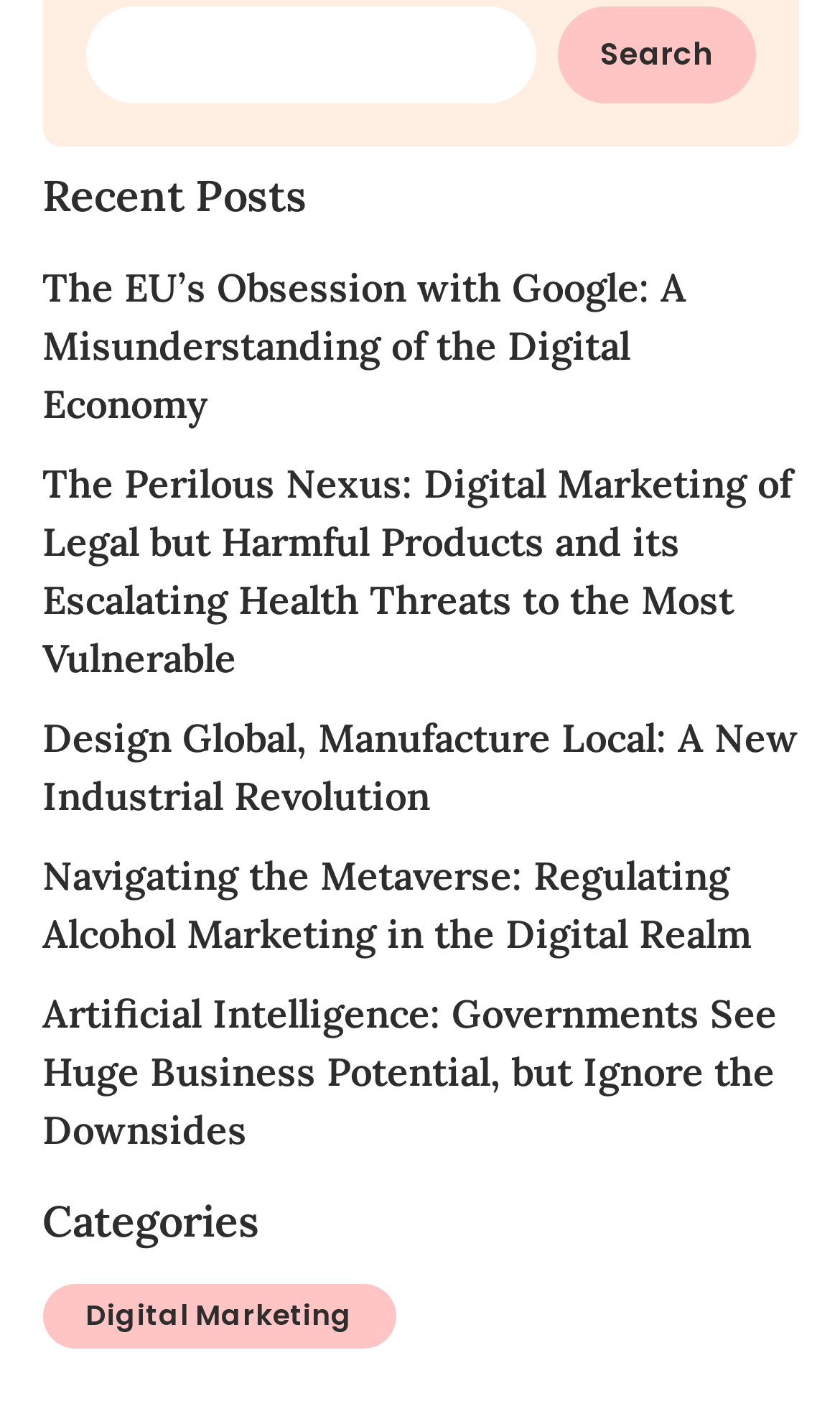Using the details from the image, please elaborate on the following question: How many links are on the webpage?

I counted the number of links on the webpage, which are the 5 links under 'Recent Posts' and the 1 link under 'Categories'.